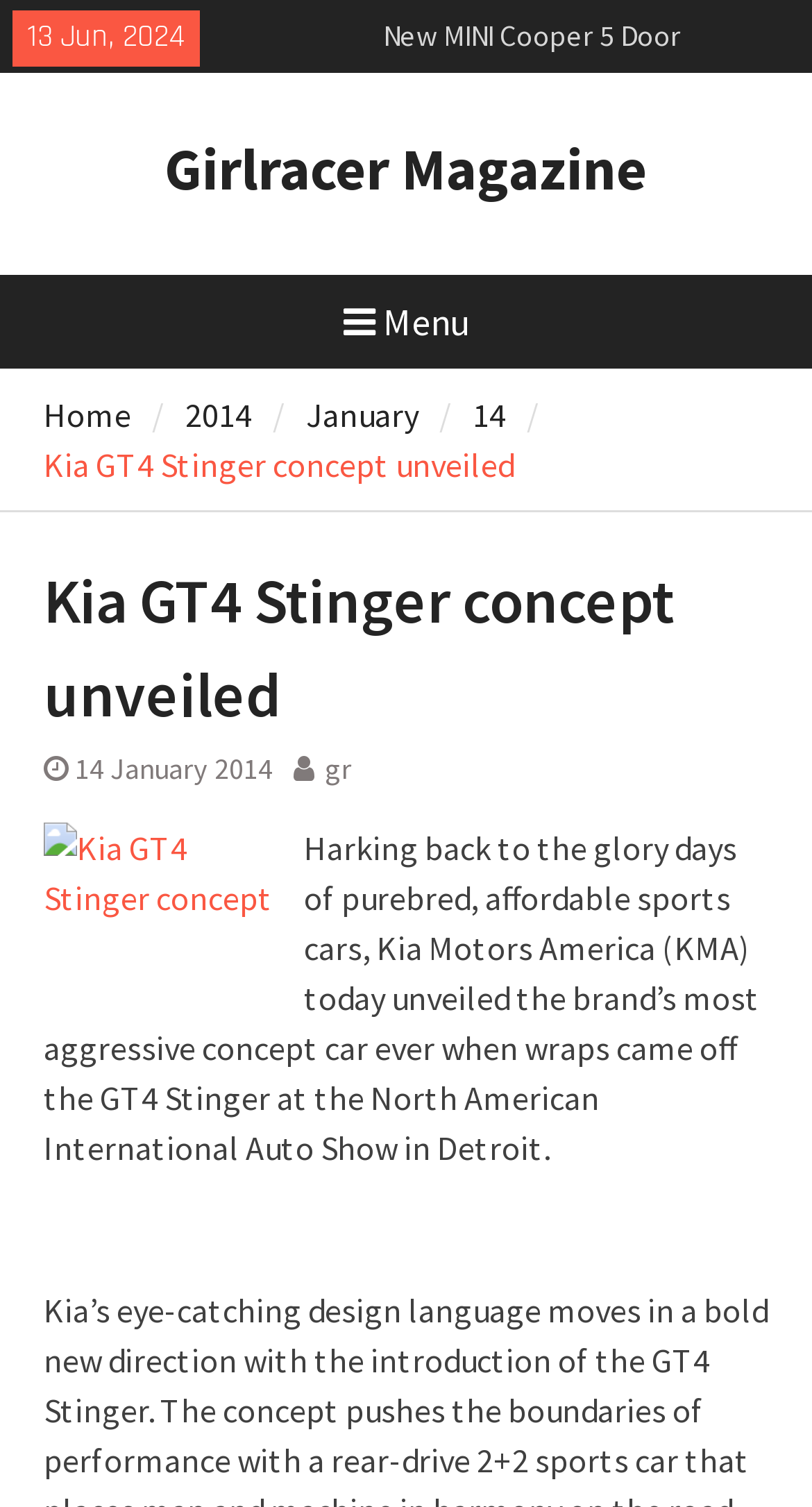How many links are there in the breadcrumbs navigation section?
Provide a short answer using one word or a brief phrase based on the image.

4